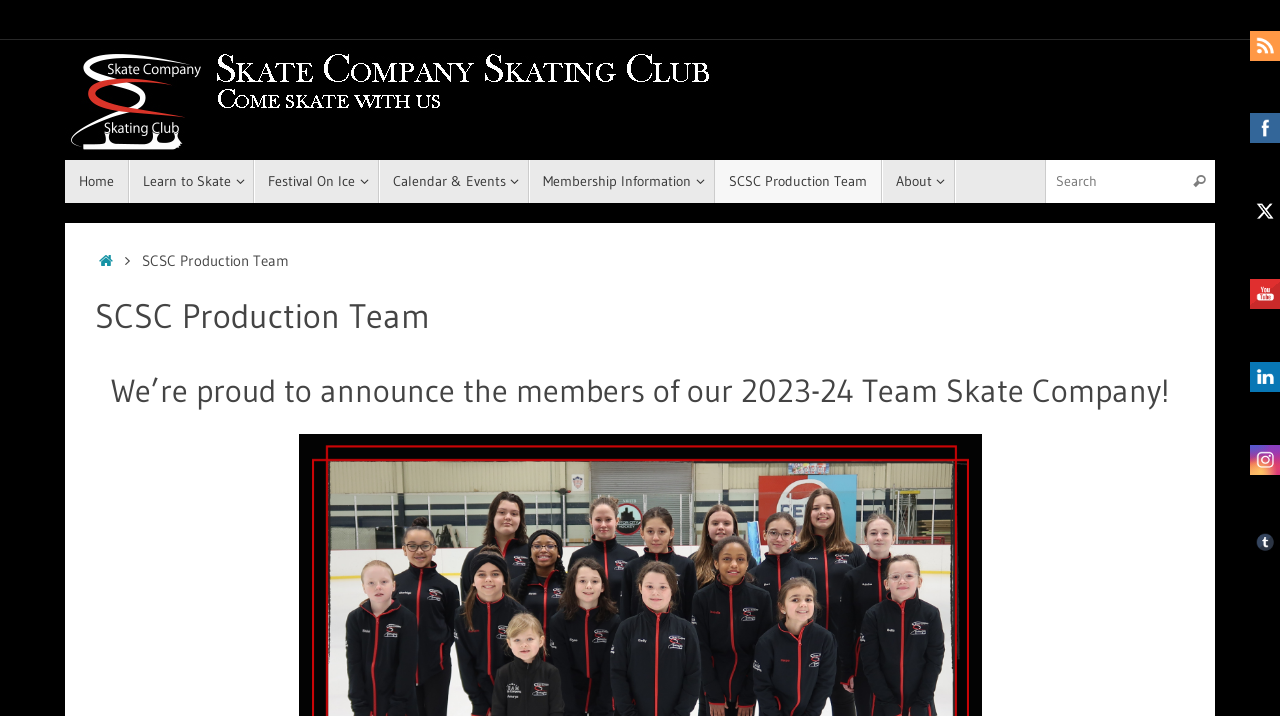Highlight the bounding box coordinates of the element you need to click to perform the following instruction: "Click the 'Home' link."

None